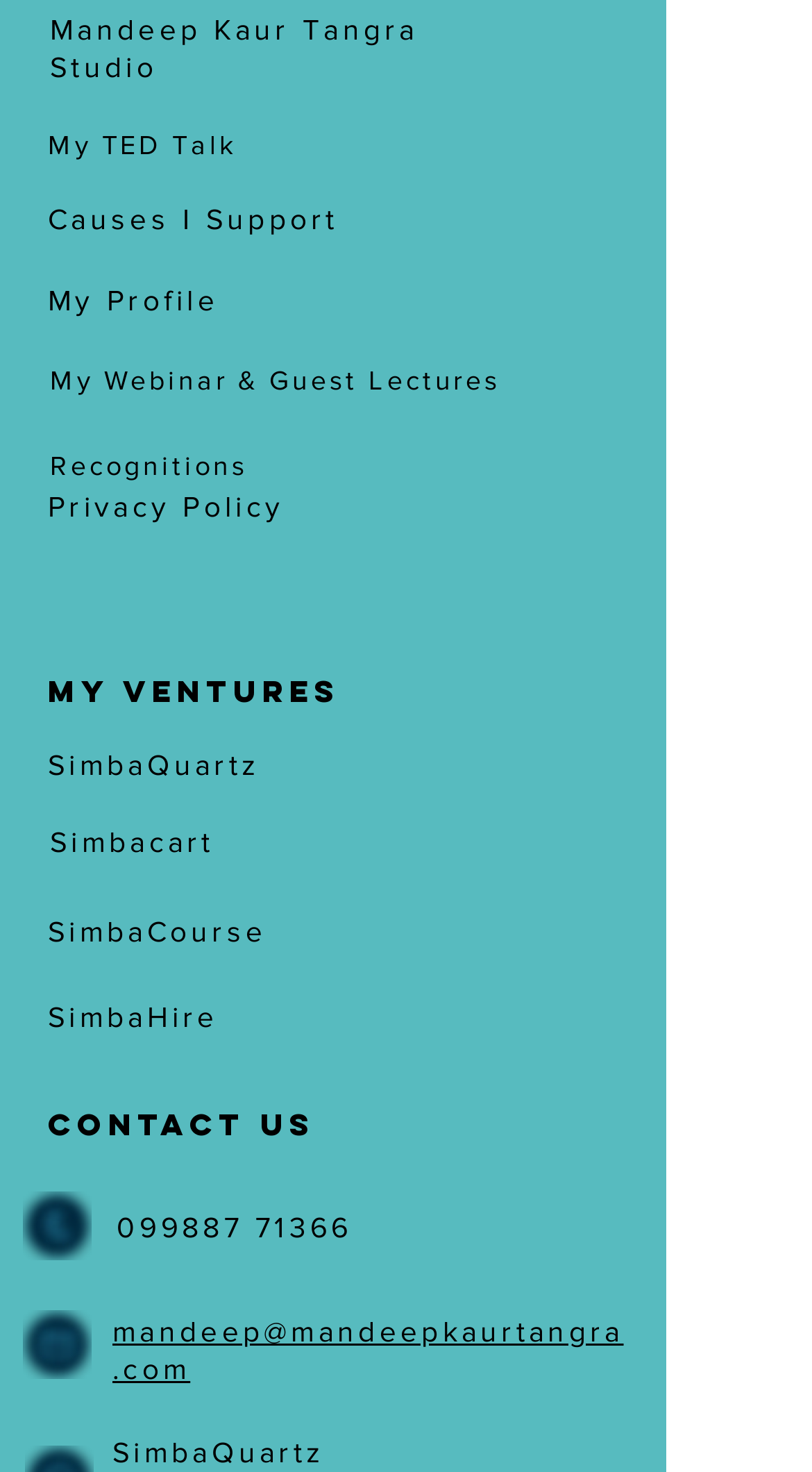Please reply with a single word or brief phrase to the question: 
How many images are present on the webpage?

2